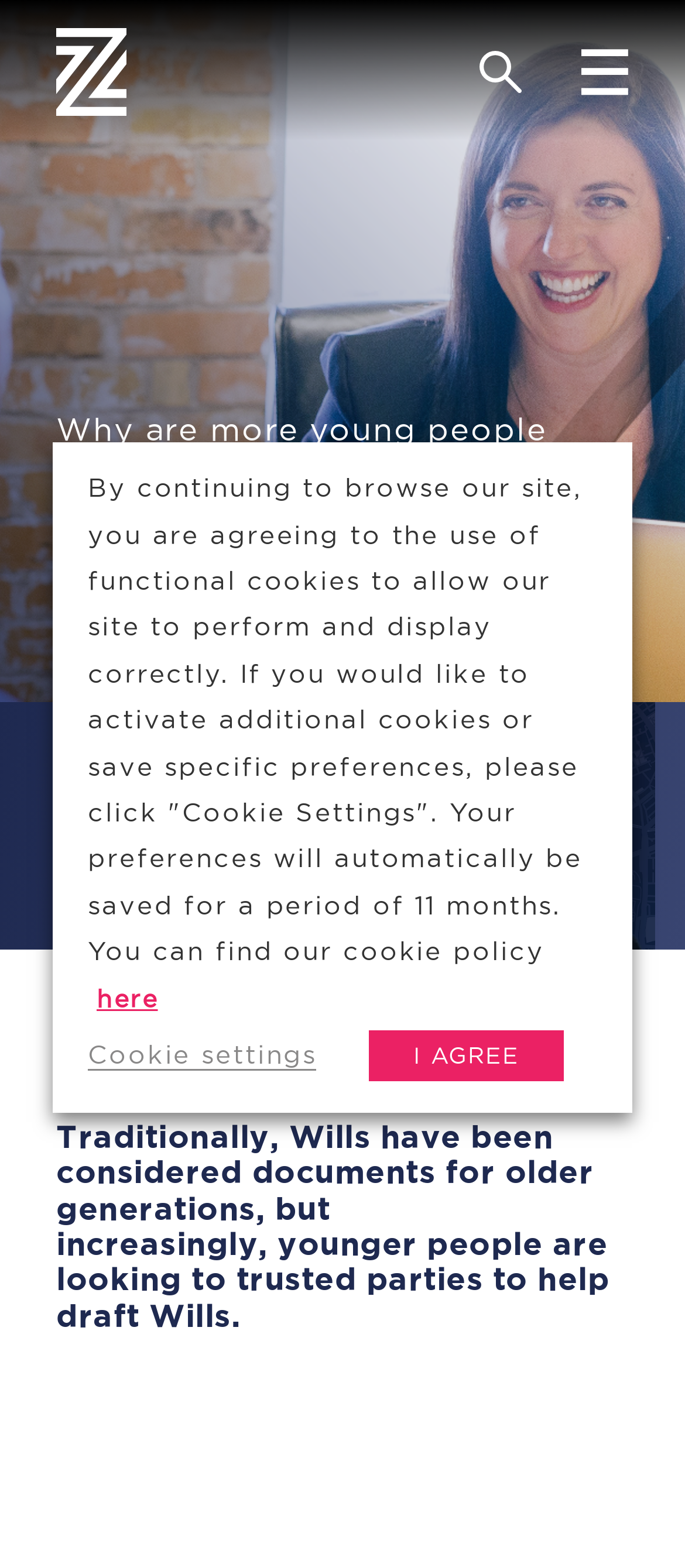Determine the bounding box coordinates for the clickable element to execute this instruction: "Click the ZEDRA logo". Provide the coordinates as four float numbers between 0 and 1, i.e., [left, top, right, bottom].

[0.082, 0.018, 0.185, 0.074]